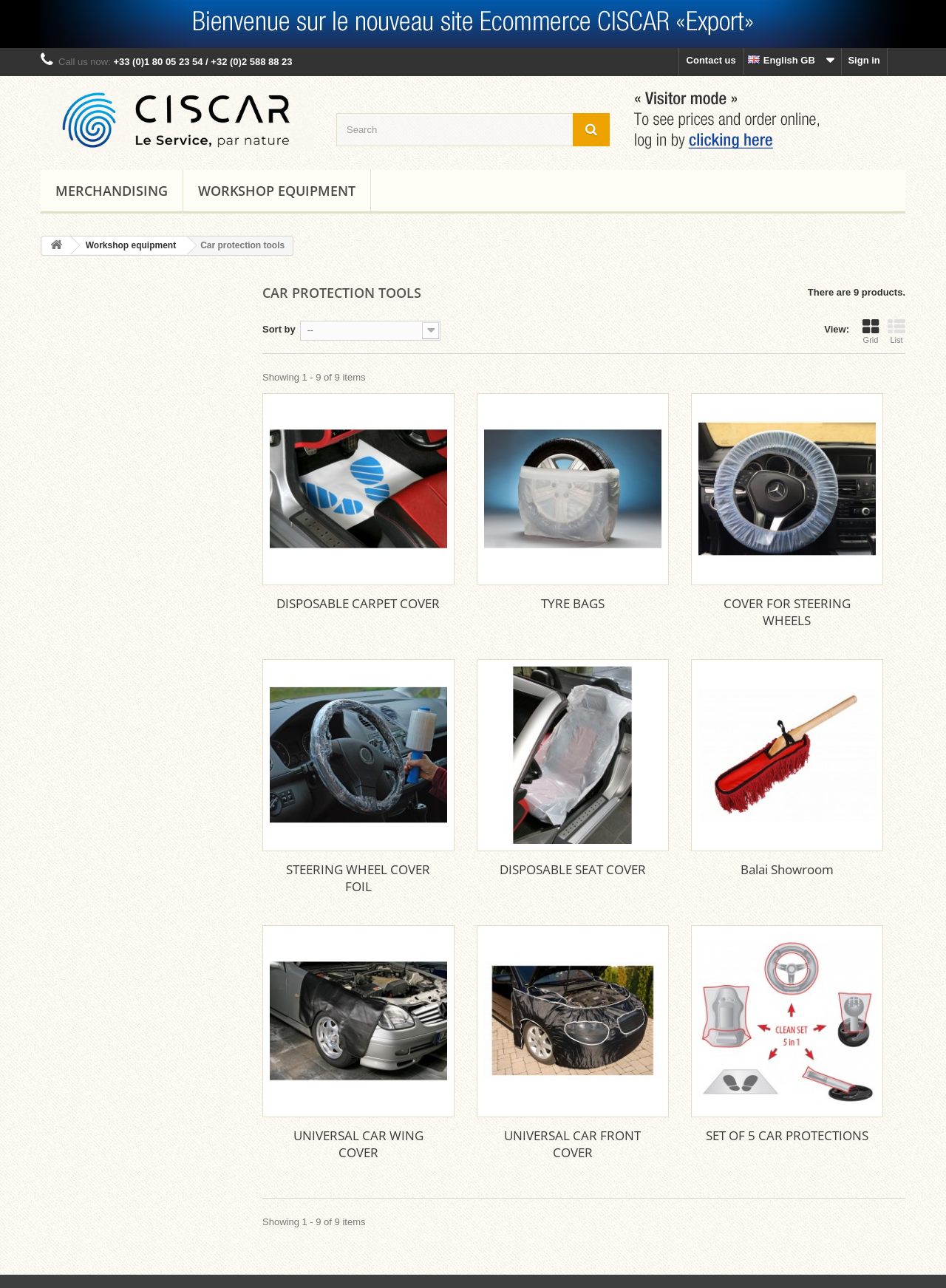What is the purpose of the 'Search' textbox?
Ensure your answer is thorough and detailed.

I inferred the purpose of the 'Search' textbox by its location and the presence of a magnifying glass icon next to it, which is a common symbol for search functionality.